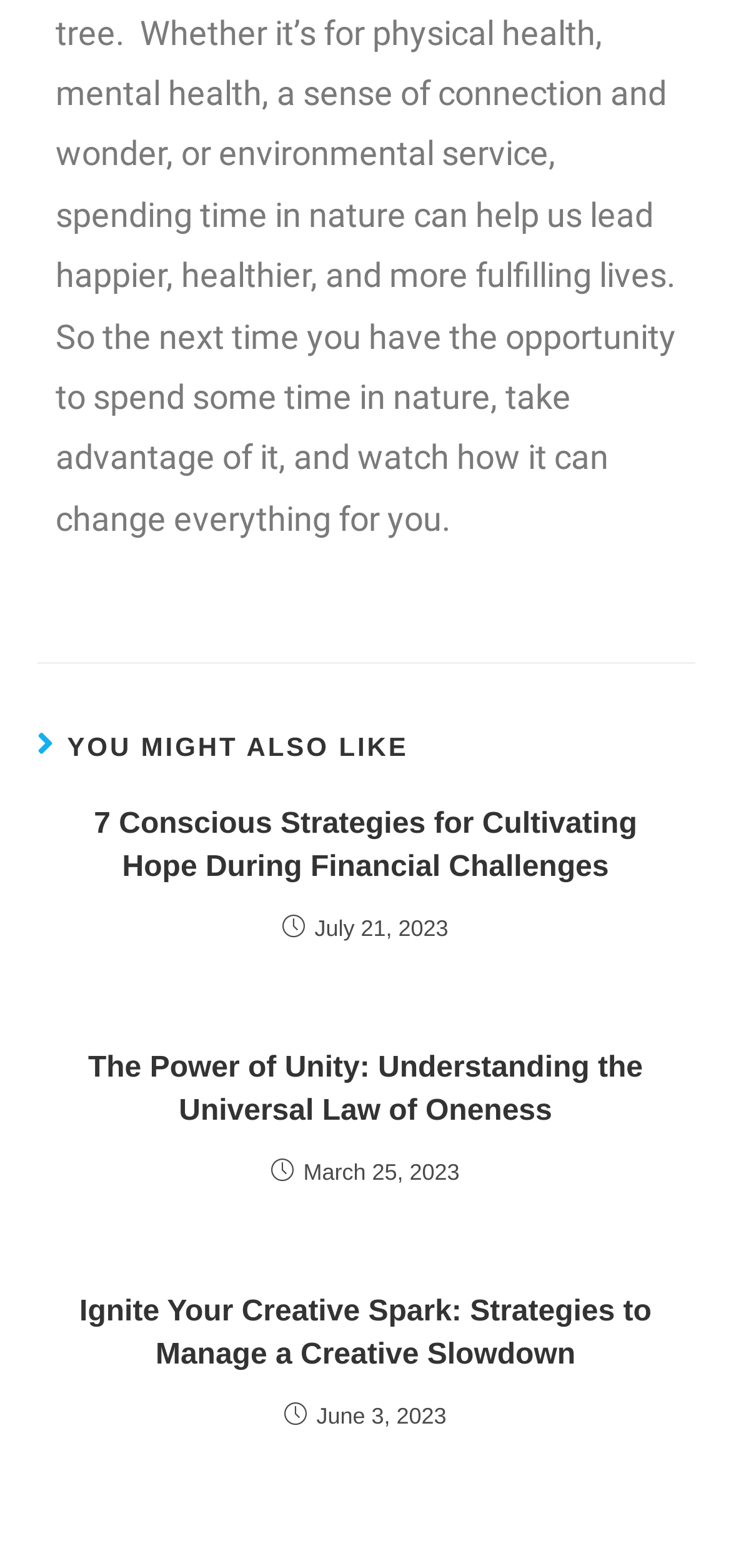Can you give a detailed response to the following question using the information from the image? Are the articles sorted in chronological order?

I compared the dates of the three articles and found that they are in chronological order, with the most recent article first and the oldest article last.